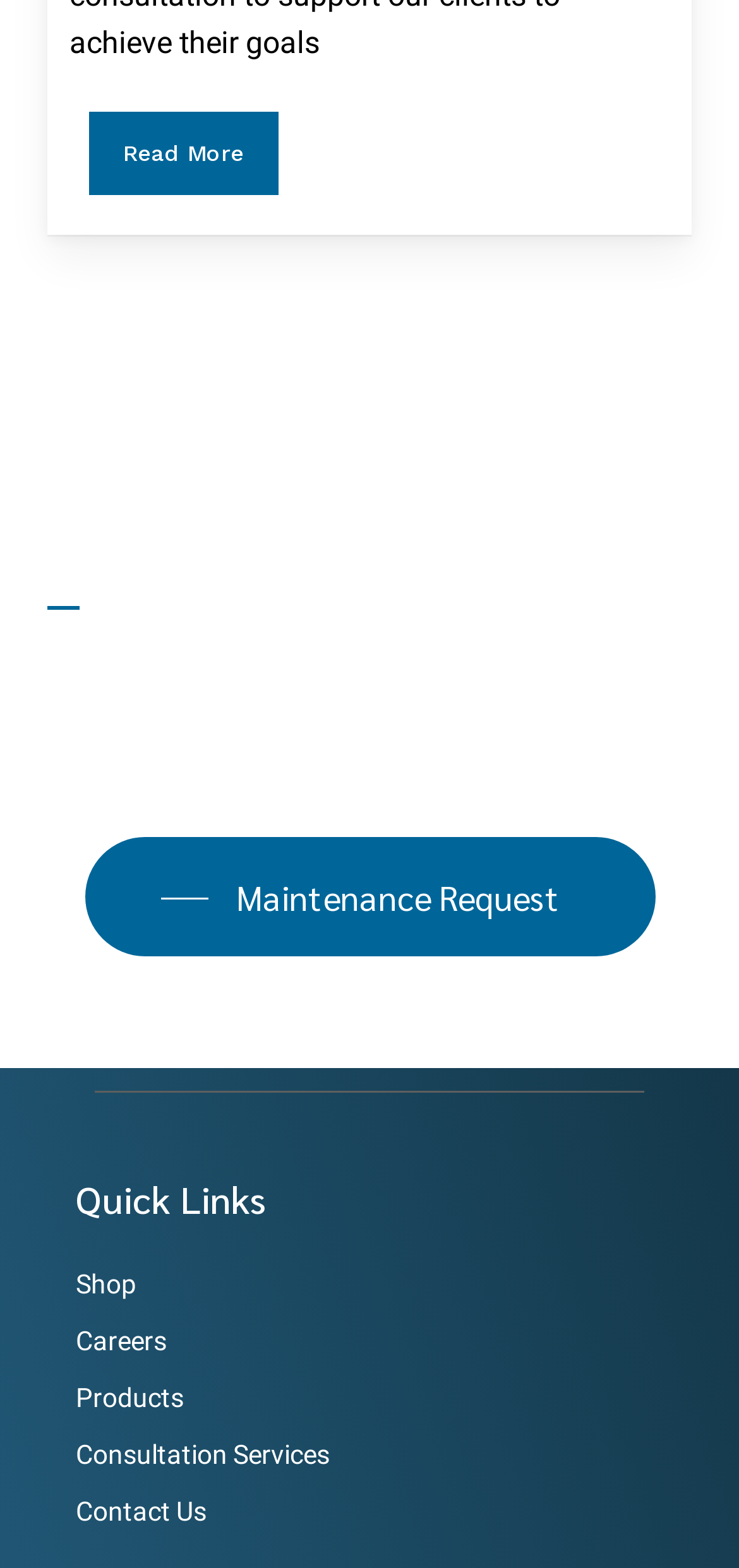What are the quick links provided?
Please interpret the details in the image and answer the question thoroughly.

The quick links provided are Shop, Careers, and Products, as listed under the heading 'Quick Links'.